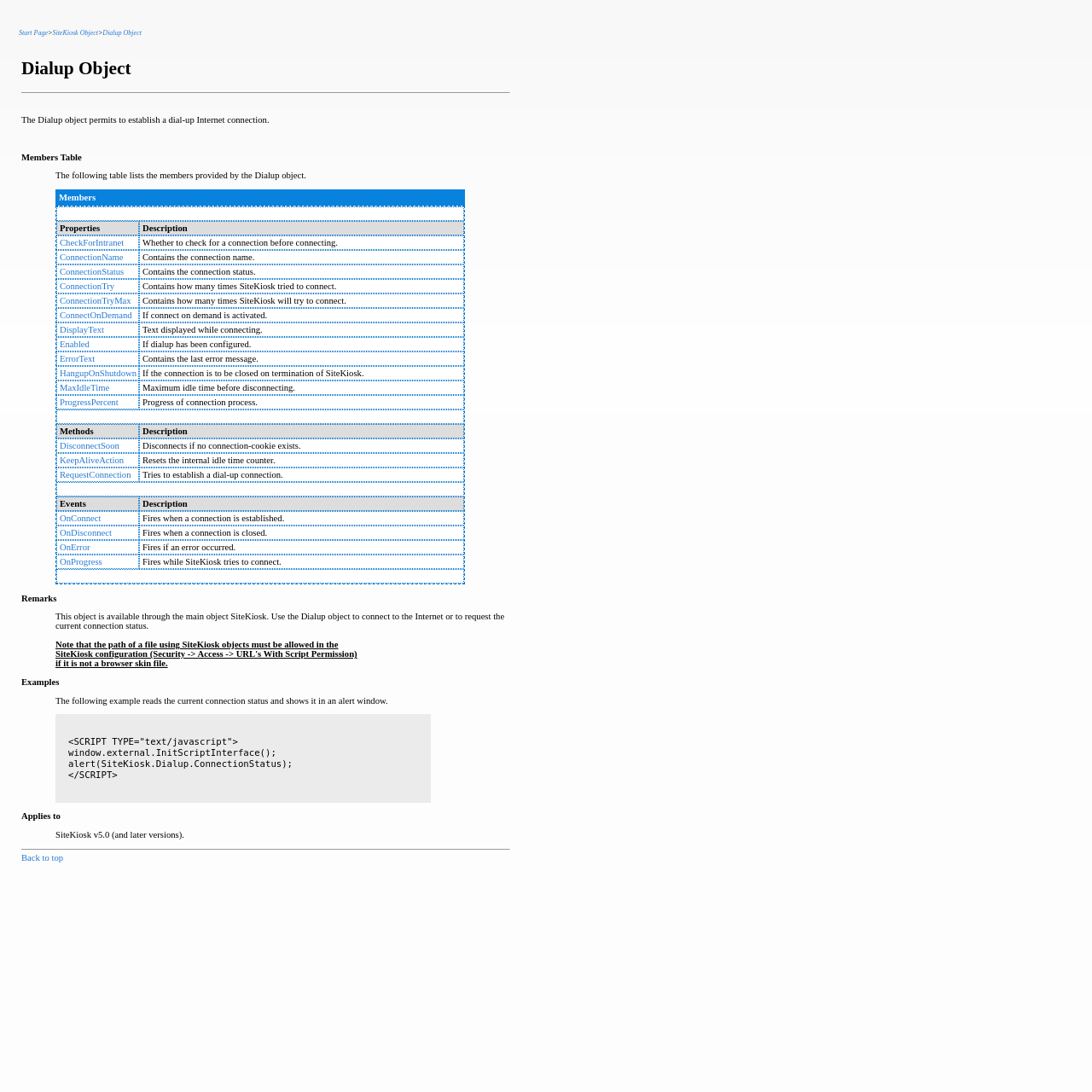Determine the bounding box for the described HTML element: "SiteKiosk Object". Ensure the coordinates are four float numbers between 0 and 1 in the format [left, top, right, bottom].

[0.048, 0.027, 0.09, 0.034]